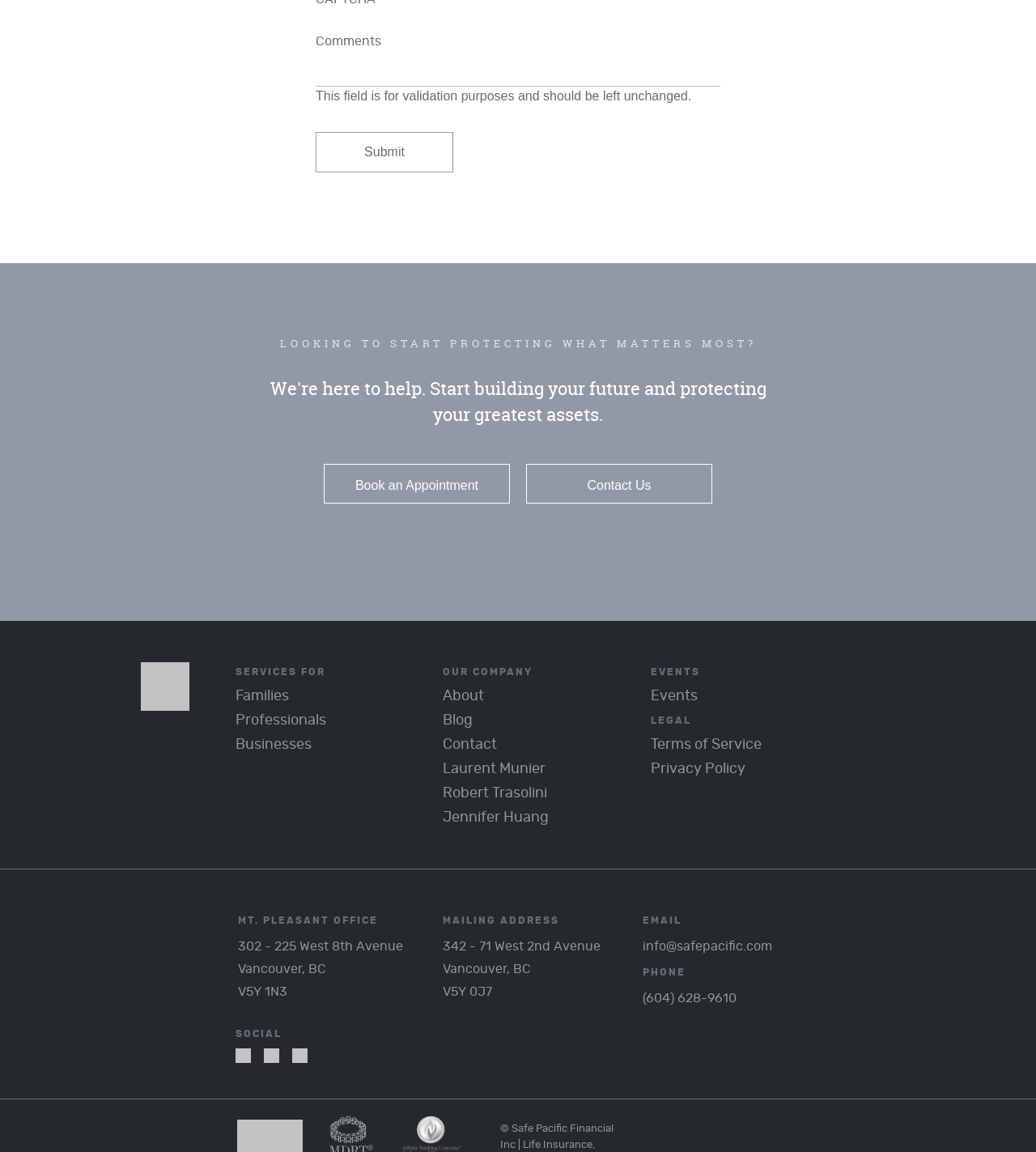Locate the bounding box of the UI element based on this description: "Families". Provide four float numbers between 0 and 1 as [left, top, right, bottom].

[0.227, 0.598, 0.279, 0.611]